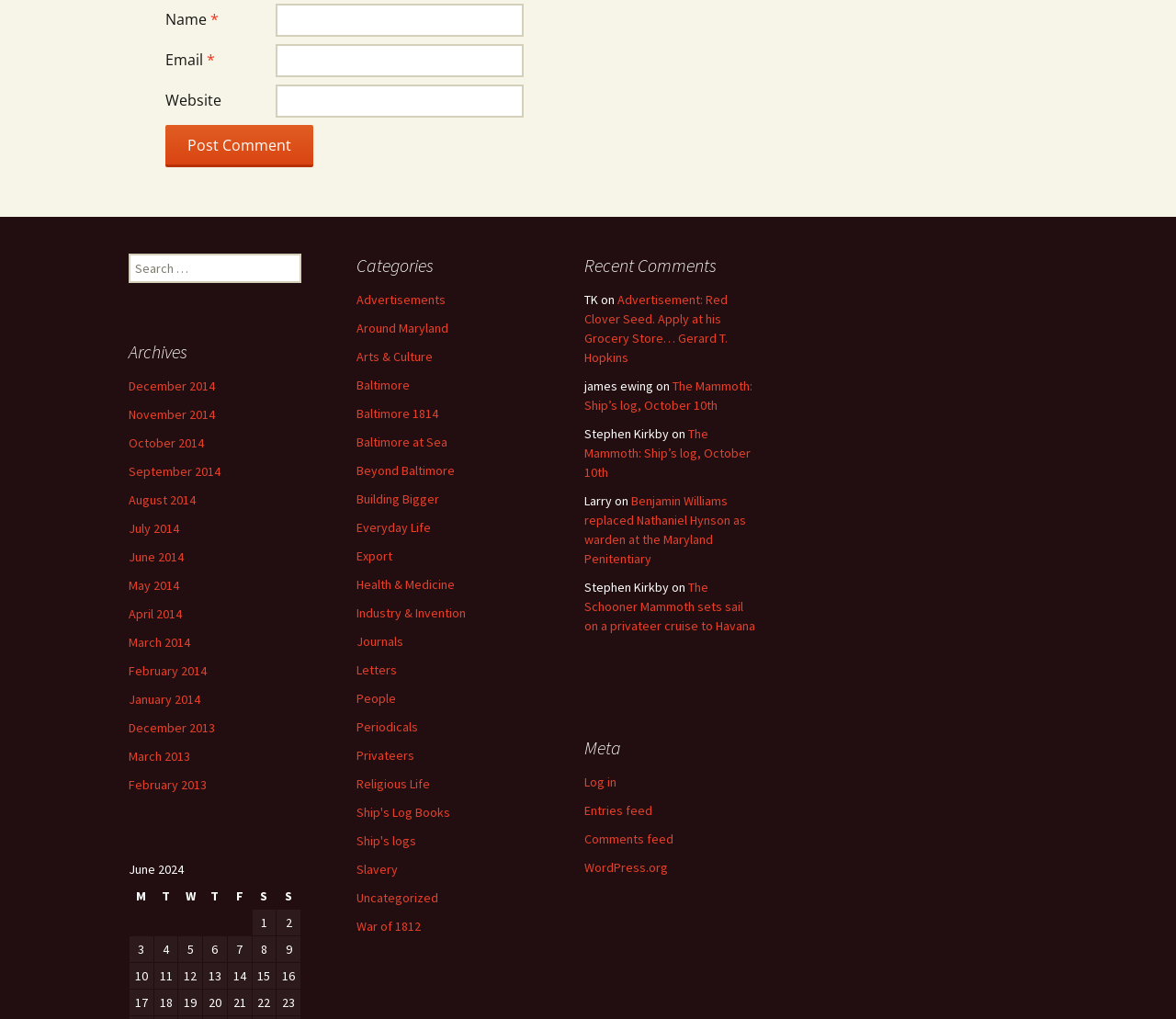What is the purpose of the form at the top of the page?
With the help of the image, please provide a detailed response to the question.

The form at the top of the page has fields for name, email, and website, and a button to post a comment, indicating that its purpose is to allow users to leave a comment on the webpage.